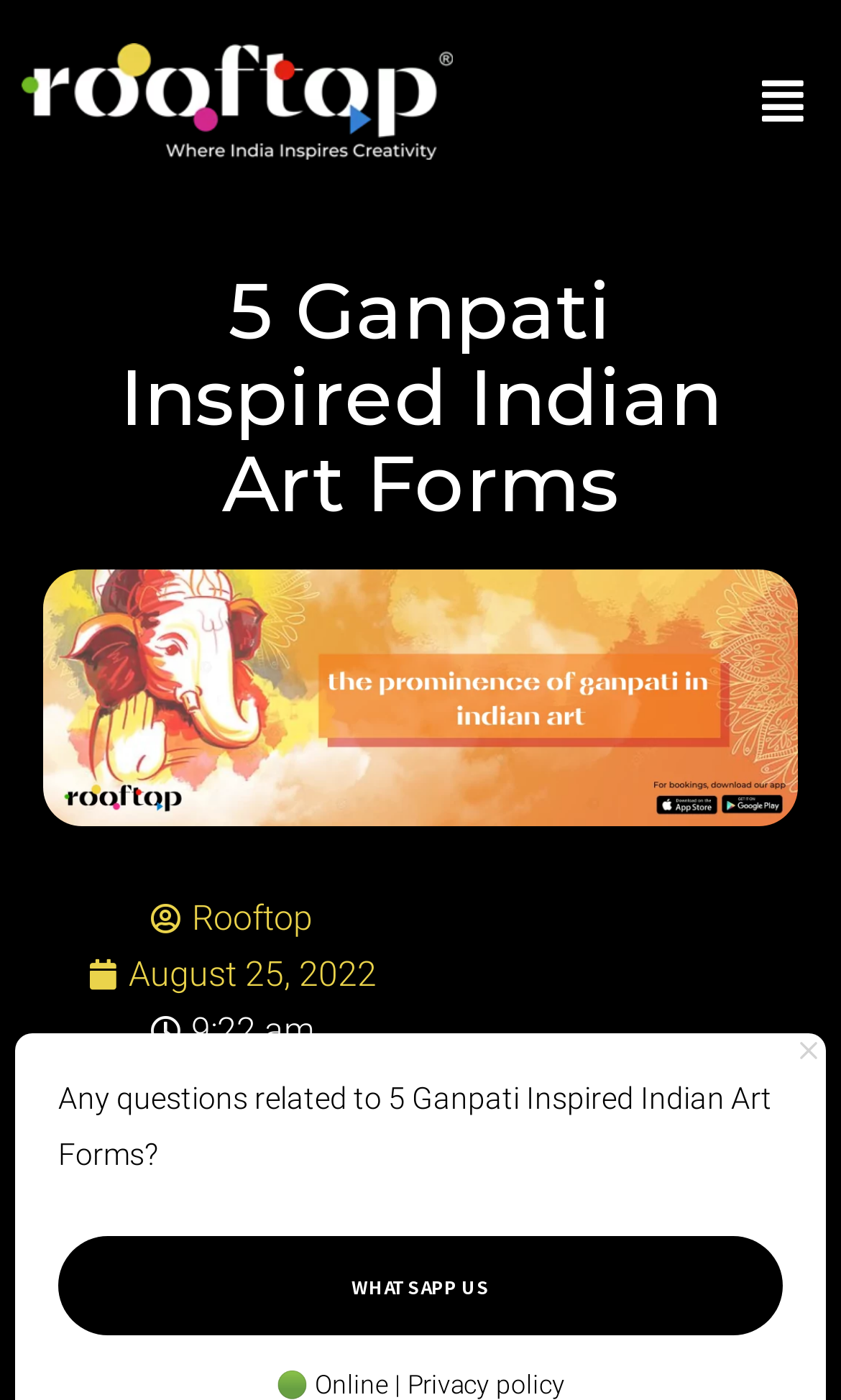Can you pinpoint the bounding box coordinates for the clickable element required for this instruction: "Open the menu"? The coordinates should be four float numbers between 0 and 1, i.e., [left, top, right, bottom].

[0.886, 0.043, 0.974, 0.102]